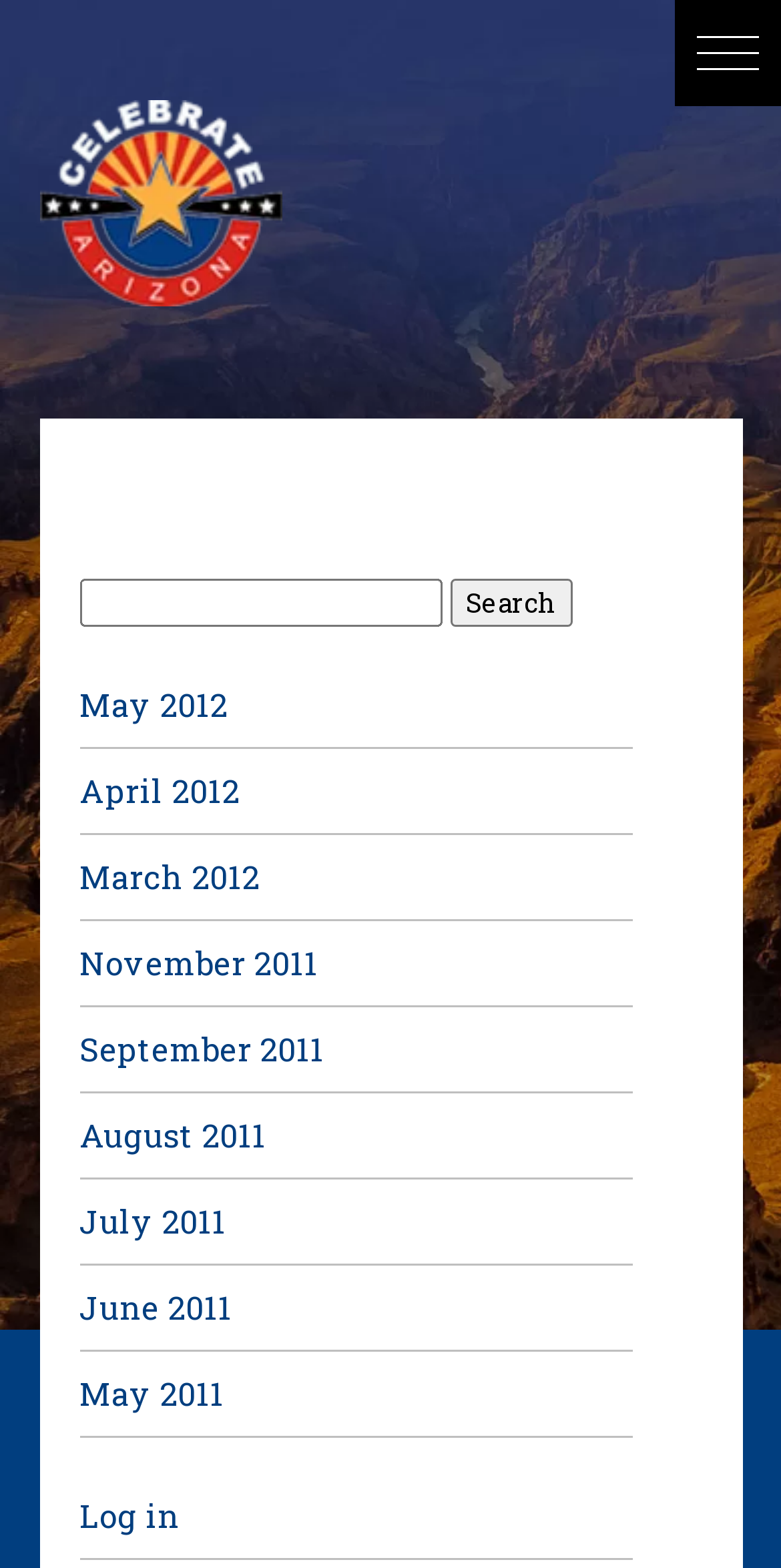What is the purpose of the search bar?
Please respond to the question with a detailed and well-explained answer.

The search bar is located at the top of the webpage, and it has a label 'Search for:' and a text box where users can input their search queries. The presence of this search bar suggests that the webpage has a large amount of content, and users can use this feature to quickly find specific information.